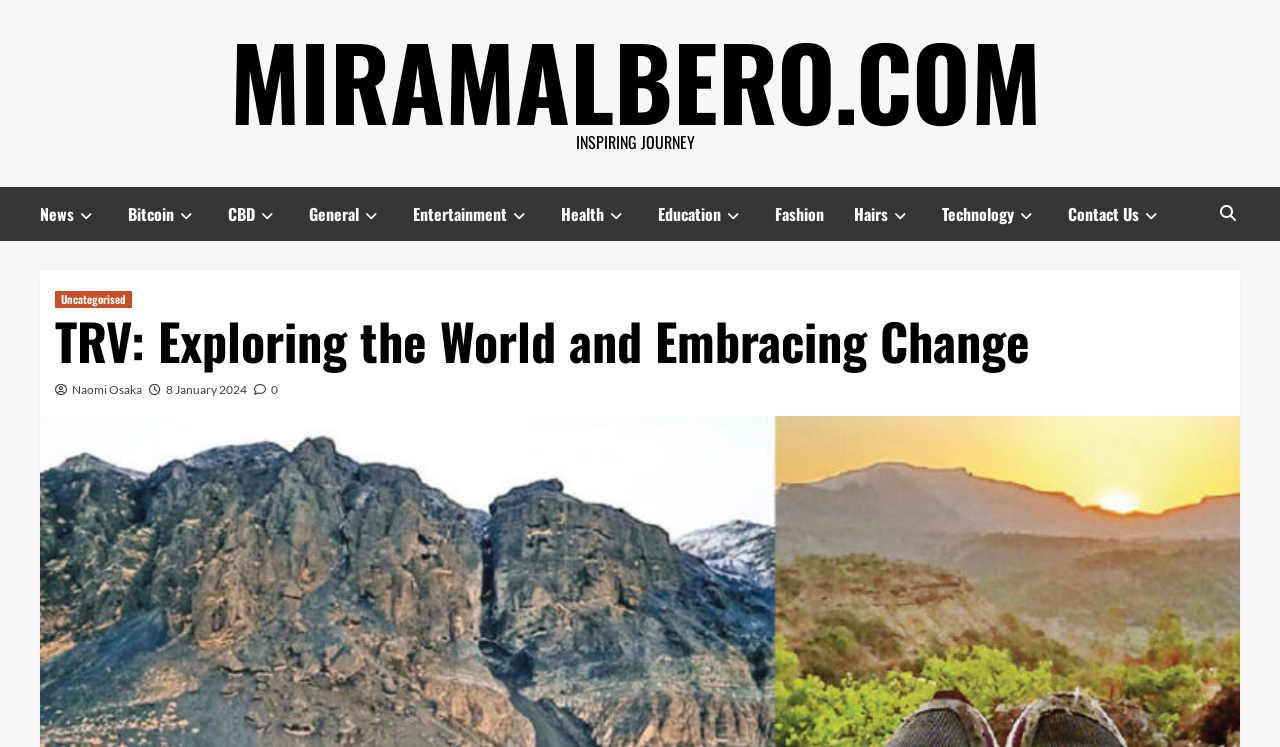What is the first article about?
Please provide a comprehensive answer based on the details in the screenshot.

I looked at the links under the main heading and found the first article is about Naomi Osaka, as indicated by the link 'Naomi Osaka'.